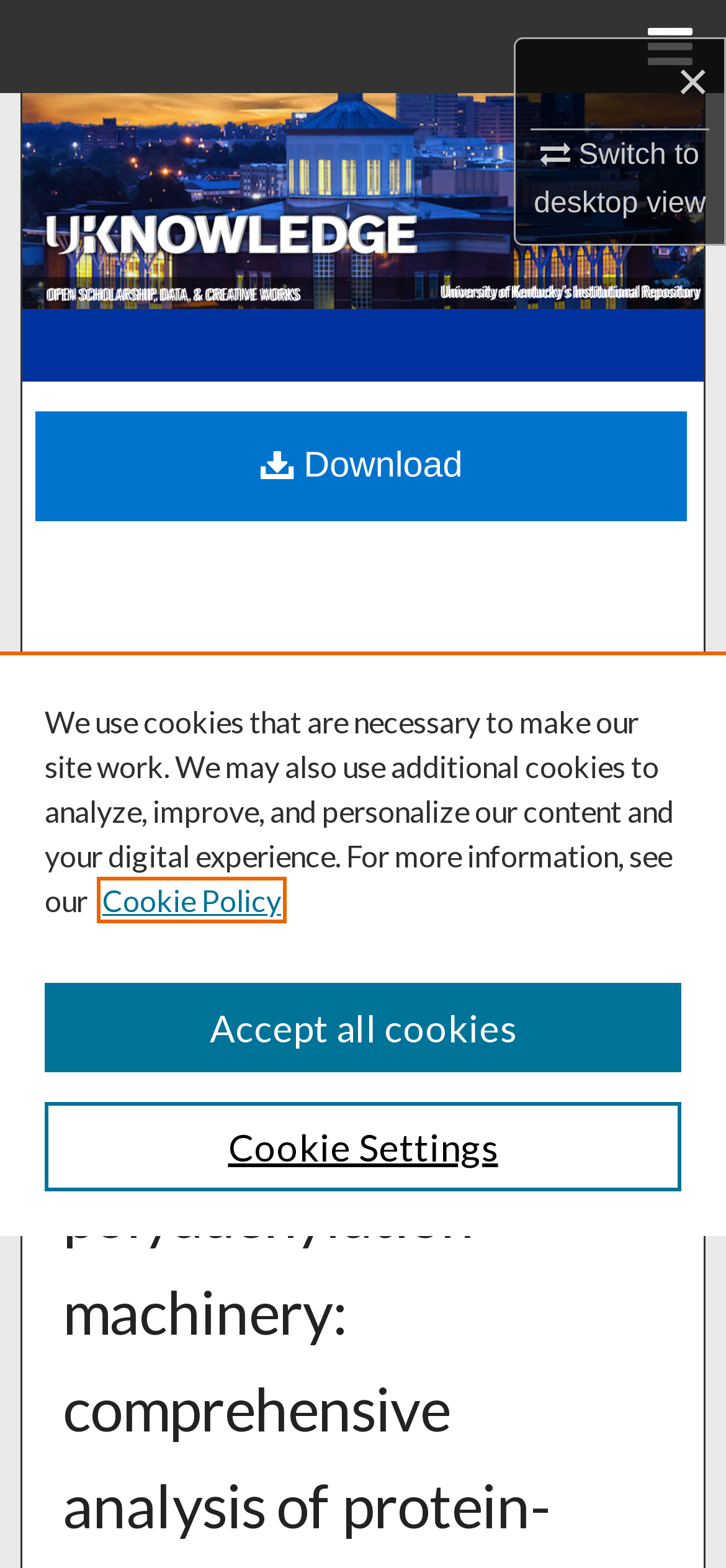Locate the bounding box coordinates of the segment that needs to be clicked to meet this instruction: "Download".

[0.049, 0.234, 0.947, 0.305]